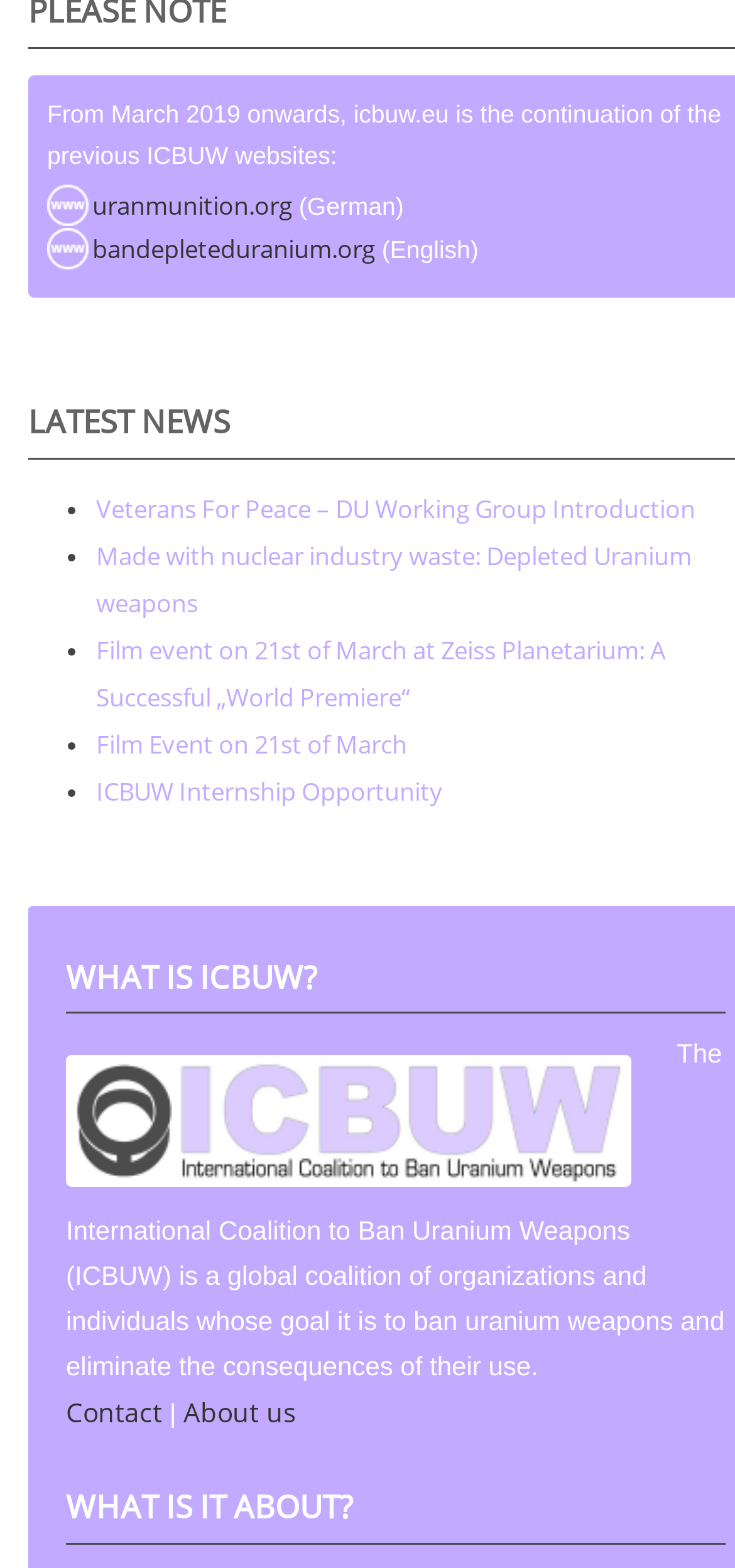Determine the bounding box coordinates of the section I need to click to execute the following instruction: "visit the uraniummunition.org website". Provide the coordinates as four float numbers between 0 and 1, i.e., [left, top, right, bottom].

[0.064, 0.106, 0.397, 0.156]